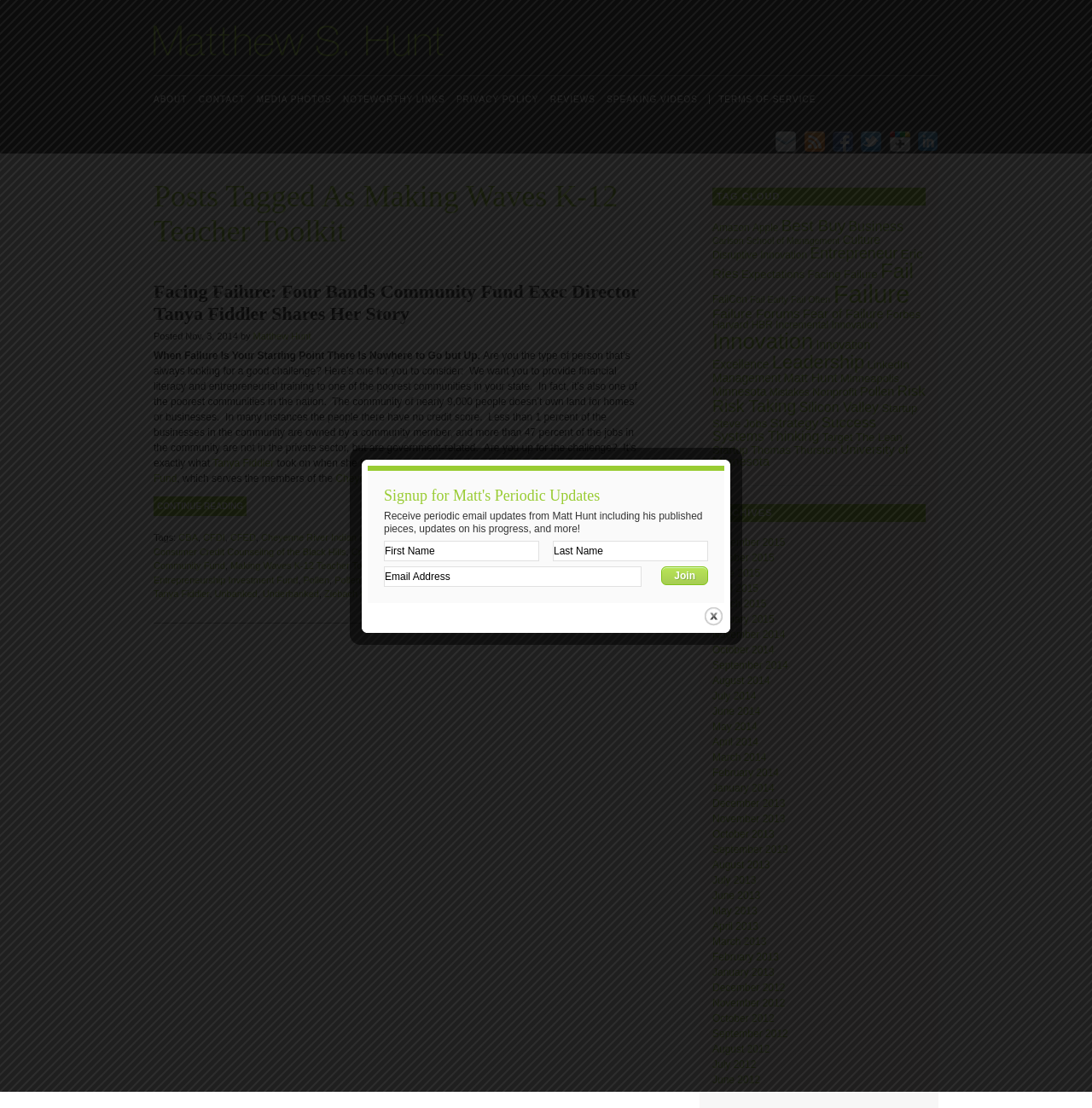Find the headline of the webpage and generate its text content.

Matt Hunt.co Blog